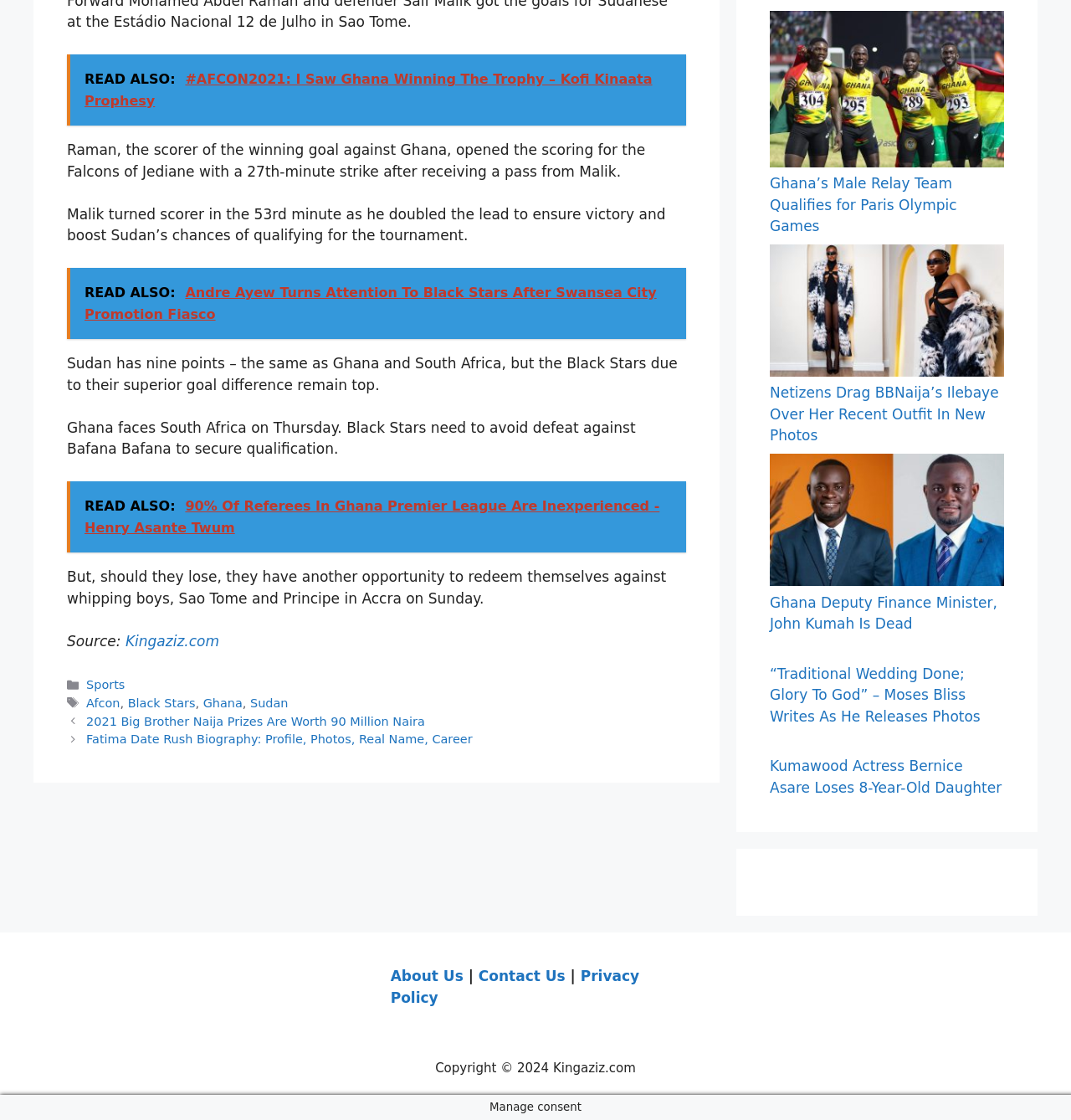Could you provide the bounding box coordinates for the portion of the screen to click to complete this instruction: "Read the article about Ghana’s Male Relay Team qualifying for Paris Olympic Games"?

[0.719, 0.01, 0.938, 0.155]